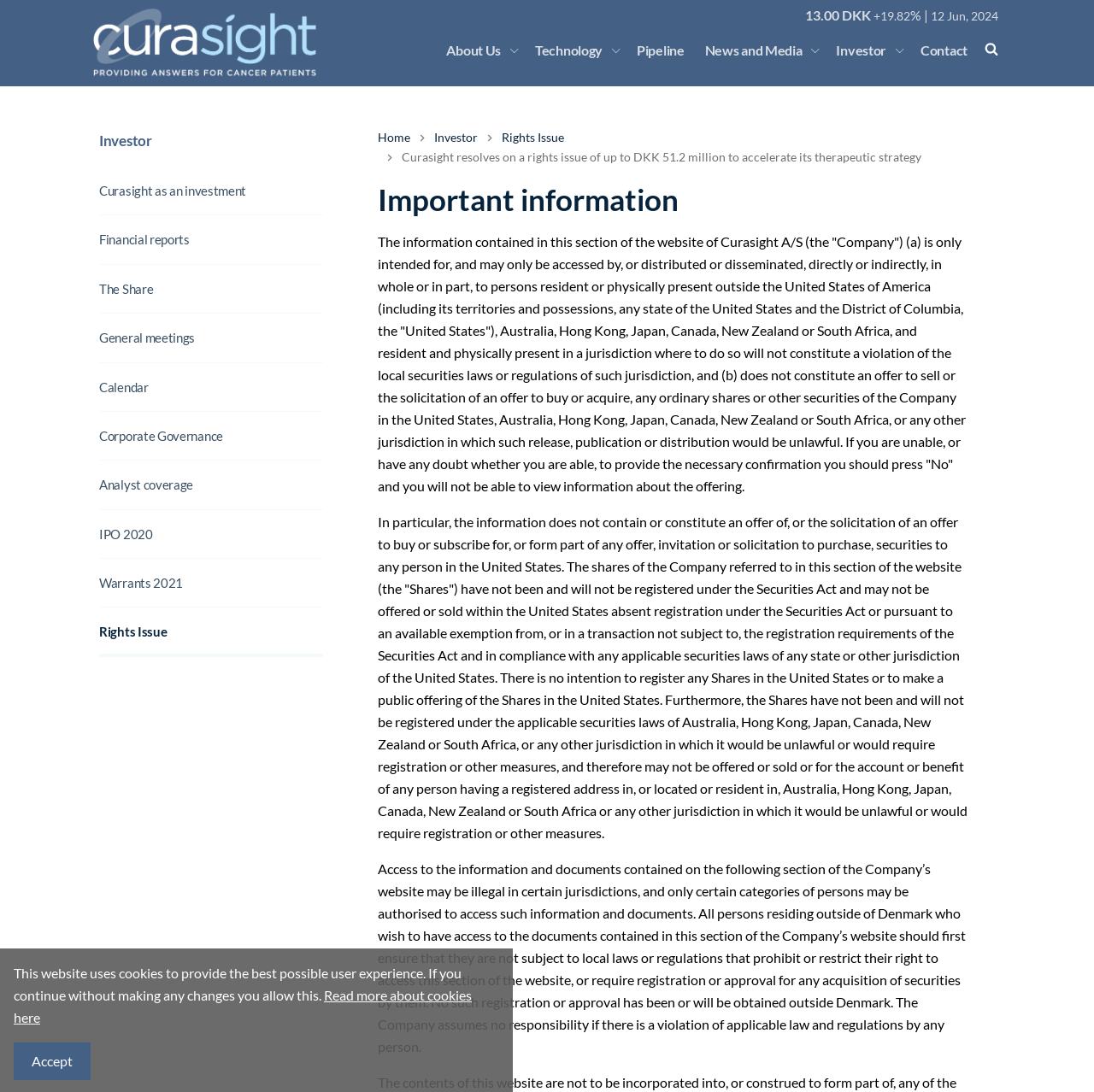Identify the bounding box coordinates for the region to click in order to carry out this instruction: "View the 'Rights Issue' page". Provide the coordinates using four float numbers between 0 and 1, formatted as [left, top, right, bottom].

[0.459, 0.117, 0.516, 0.135]